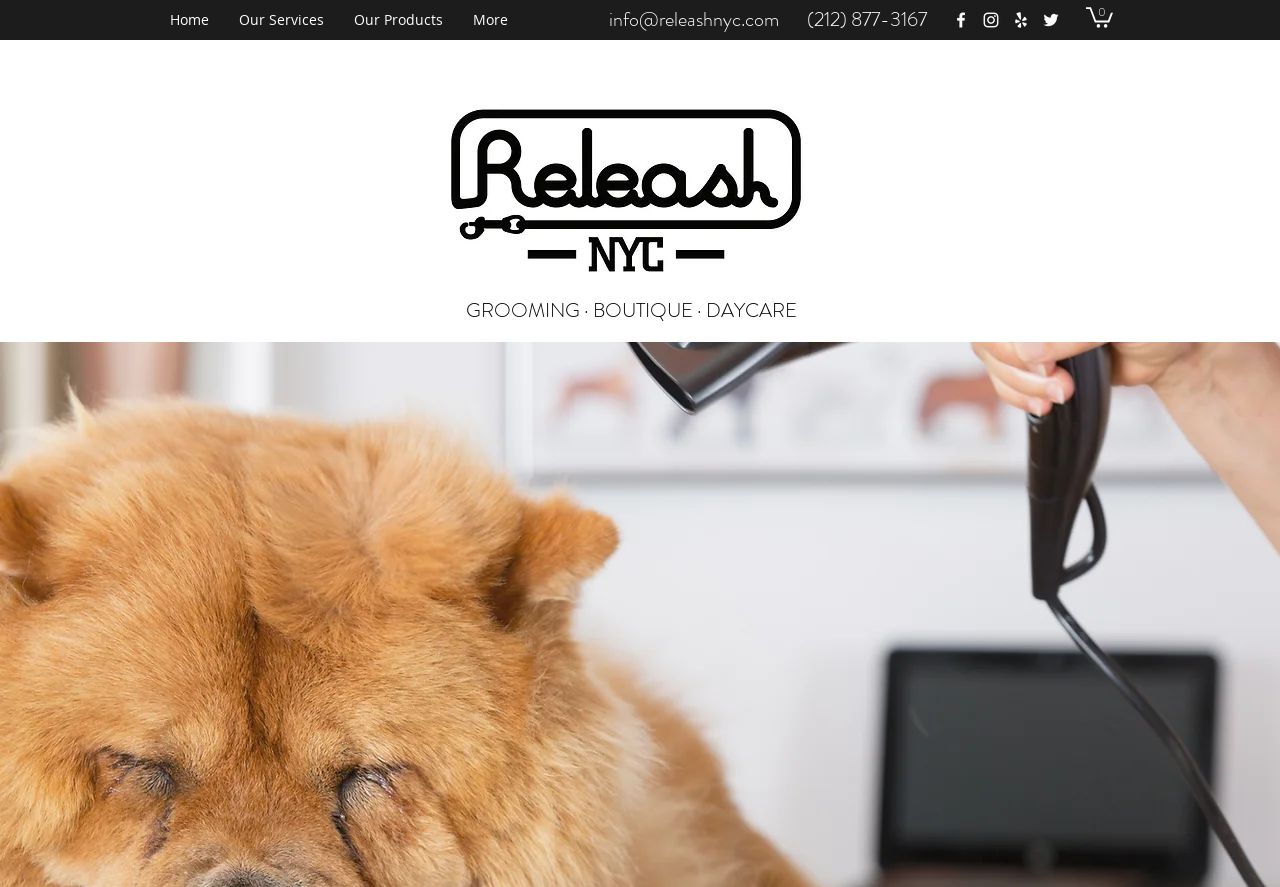Answer the following in one word or a short phrase: 
How many social media platforms are linked on the webpage?

4